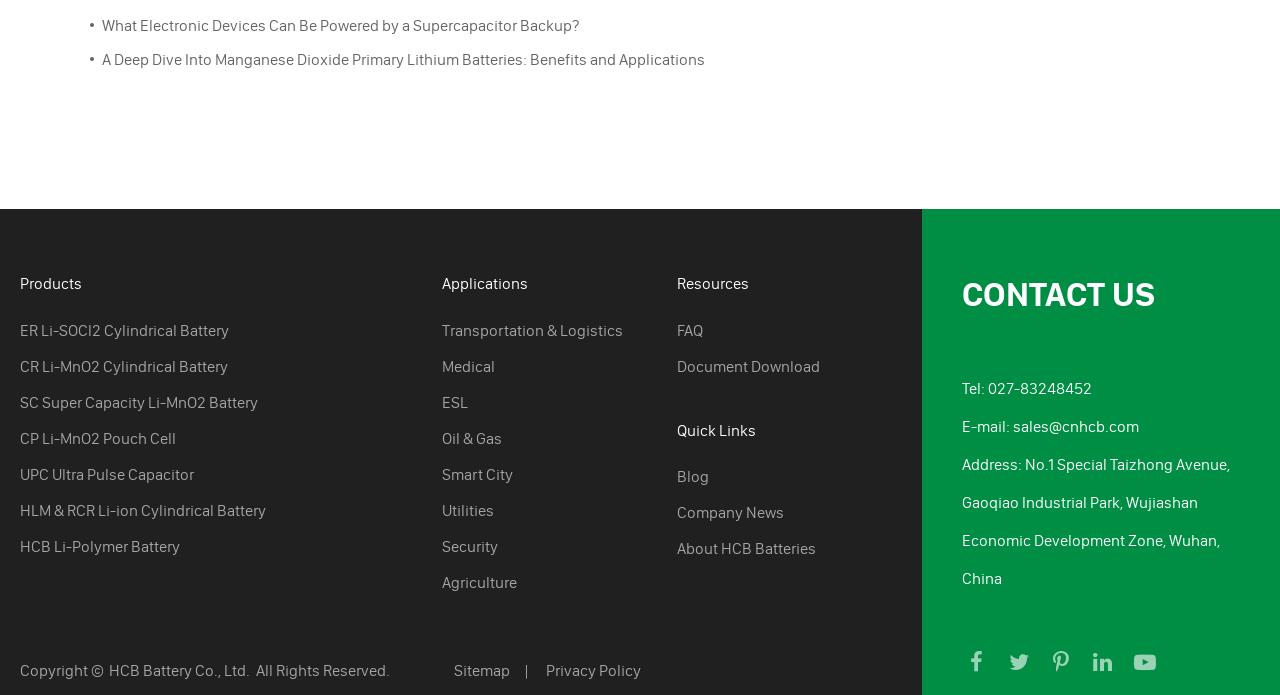What is the company name of the battery manufacturer?
Please give a detailed and elaborate answer to the question based on the image.

I found the company name by looking at the footer section of the webpage, where the copyright information is displayed. The company name is mentioned as 'HCB Battery Co., Ltd.'.